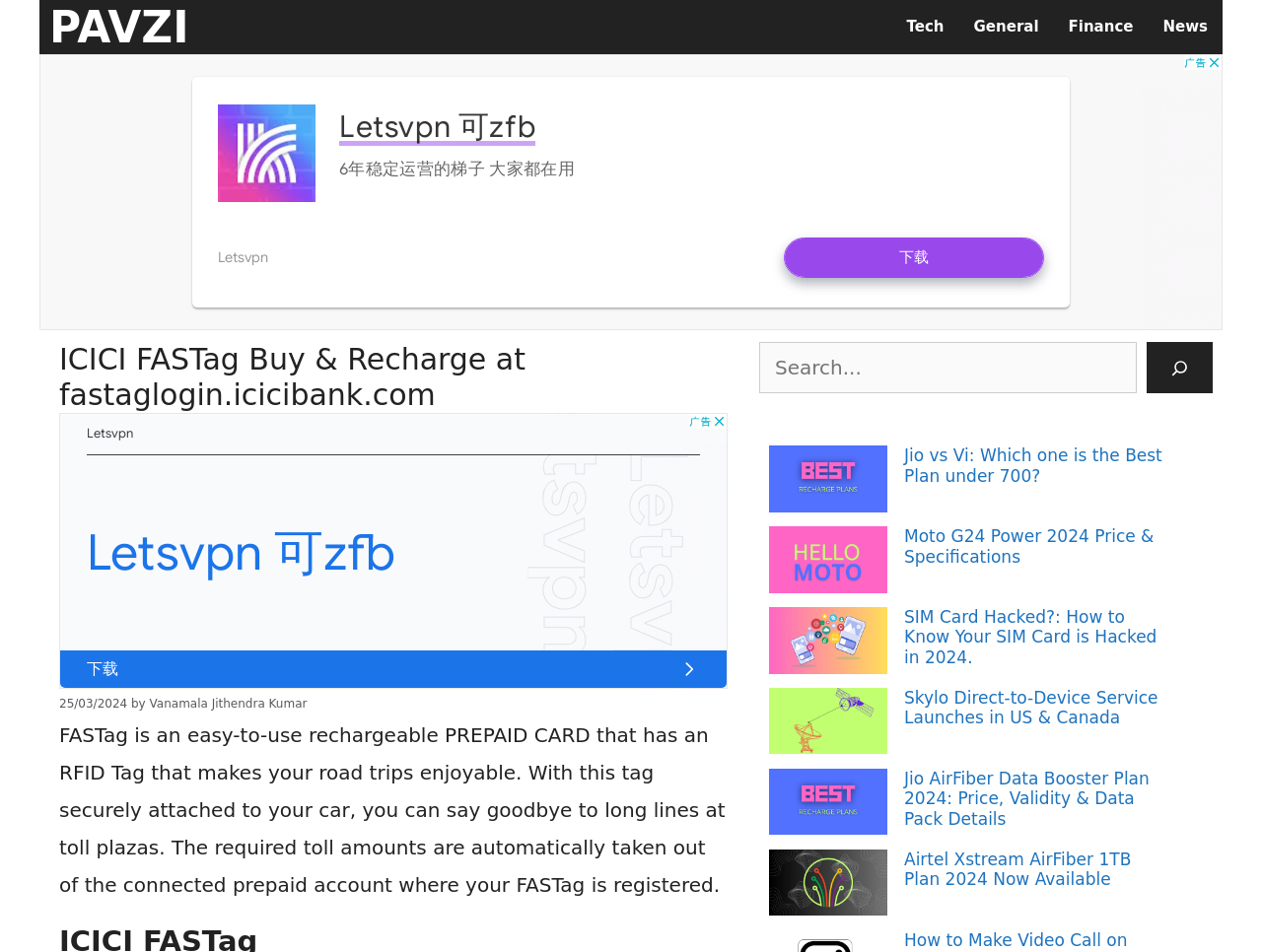Respond to the question below with a concise word or phrase:
How many links are there in the navigation section?

5